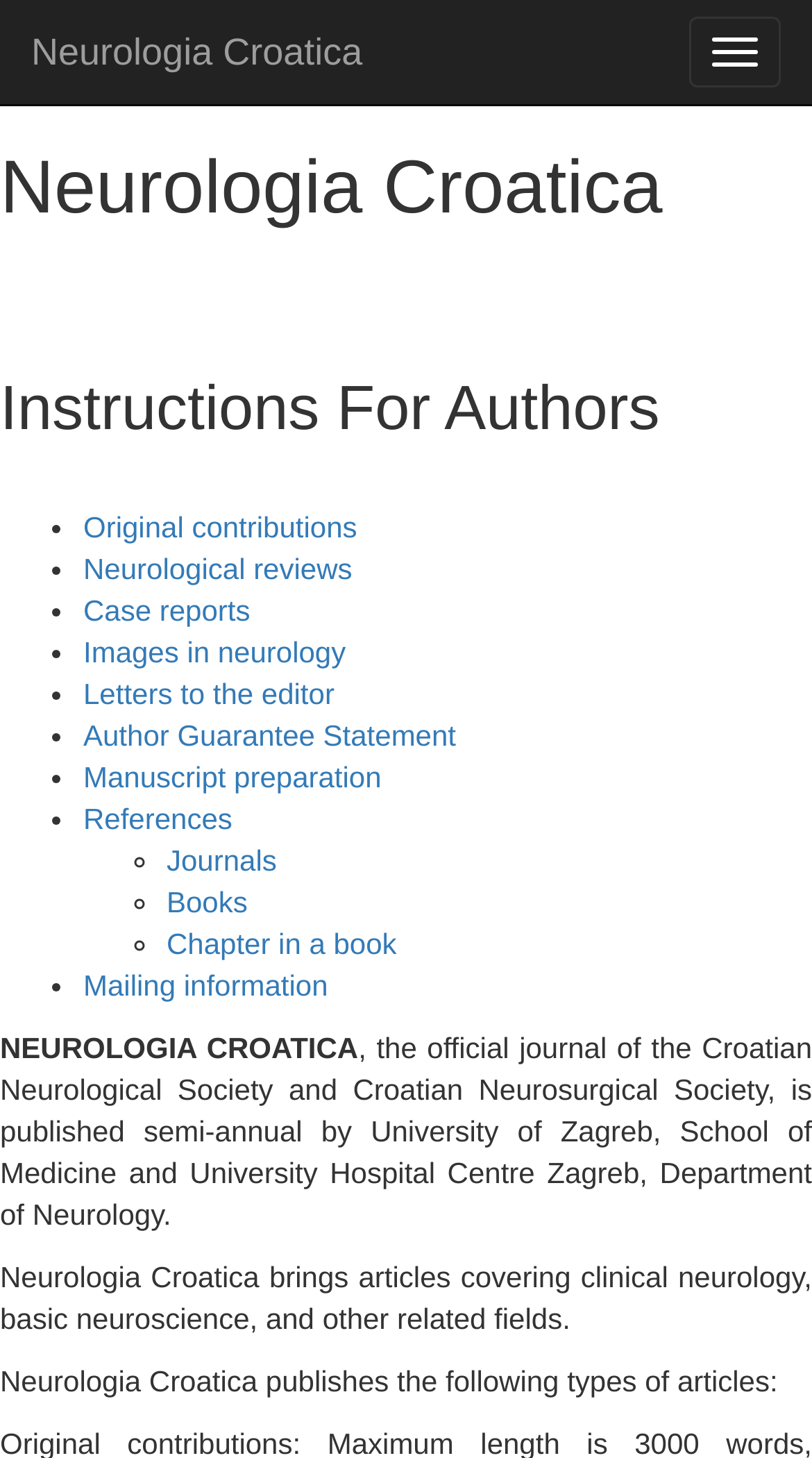Pinpoint the bounding box coordinates of the element that must be clicked to accomplish the following instruction: "Get mailing information". The coordinates should be in the format of four float numbers between 0 and 1, i.e., [left, top, right, bottom].

[0.103, 0.664, 0.404, 0.687]